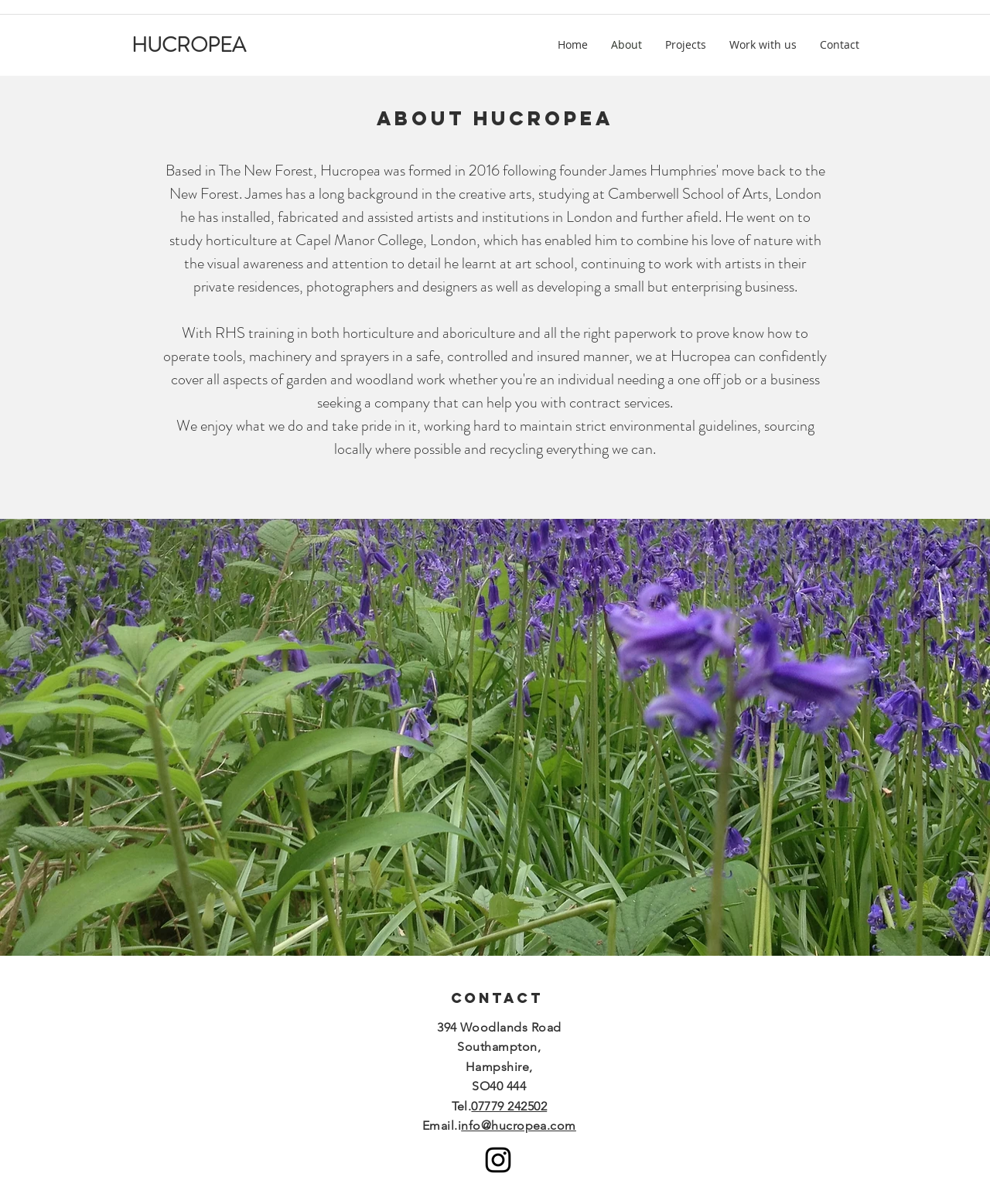Please locate the bounding box coordinates for the element that should be clicked to achieve the following instruction: "Visit Hucropea on Instagram". Ensure the coordinates are given as four float numbers between 0 and 1, i.e., [left, top, right, bottom].

[0.486, 0.949, 0.521, 0.978]